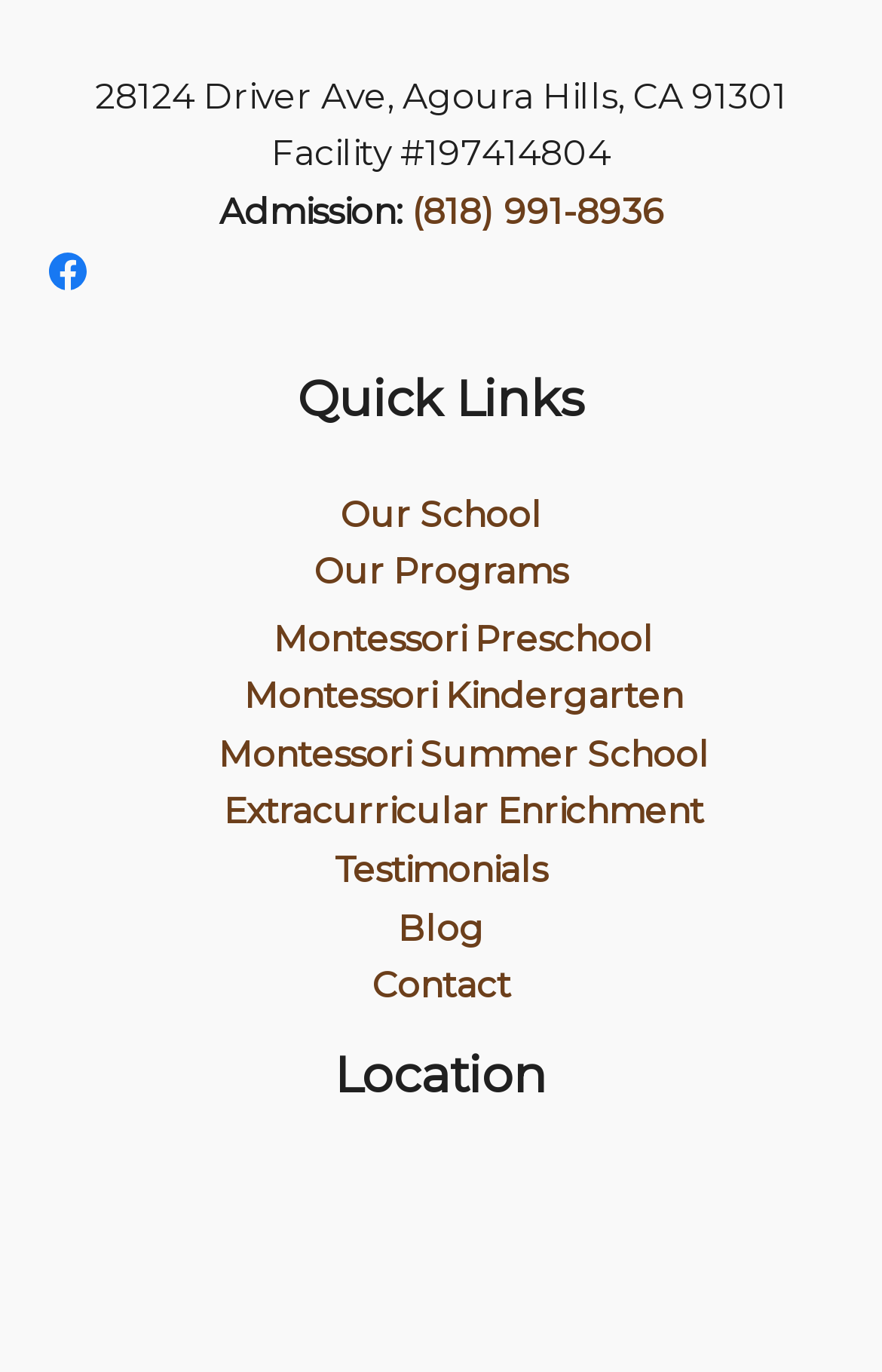Please identify the bounding box coordinates of the clickable element to fulfill the following instruction: "Explore Our School". The coordinates should be four float numbers between 0 and 1, i.e., [left, top, right, bottom].

[0.386, 0.359, 0.614, 0.39]